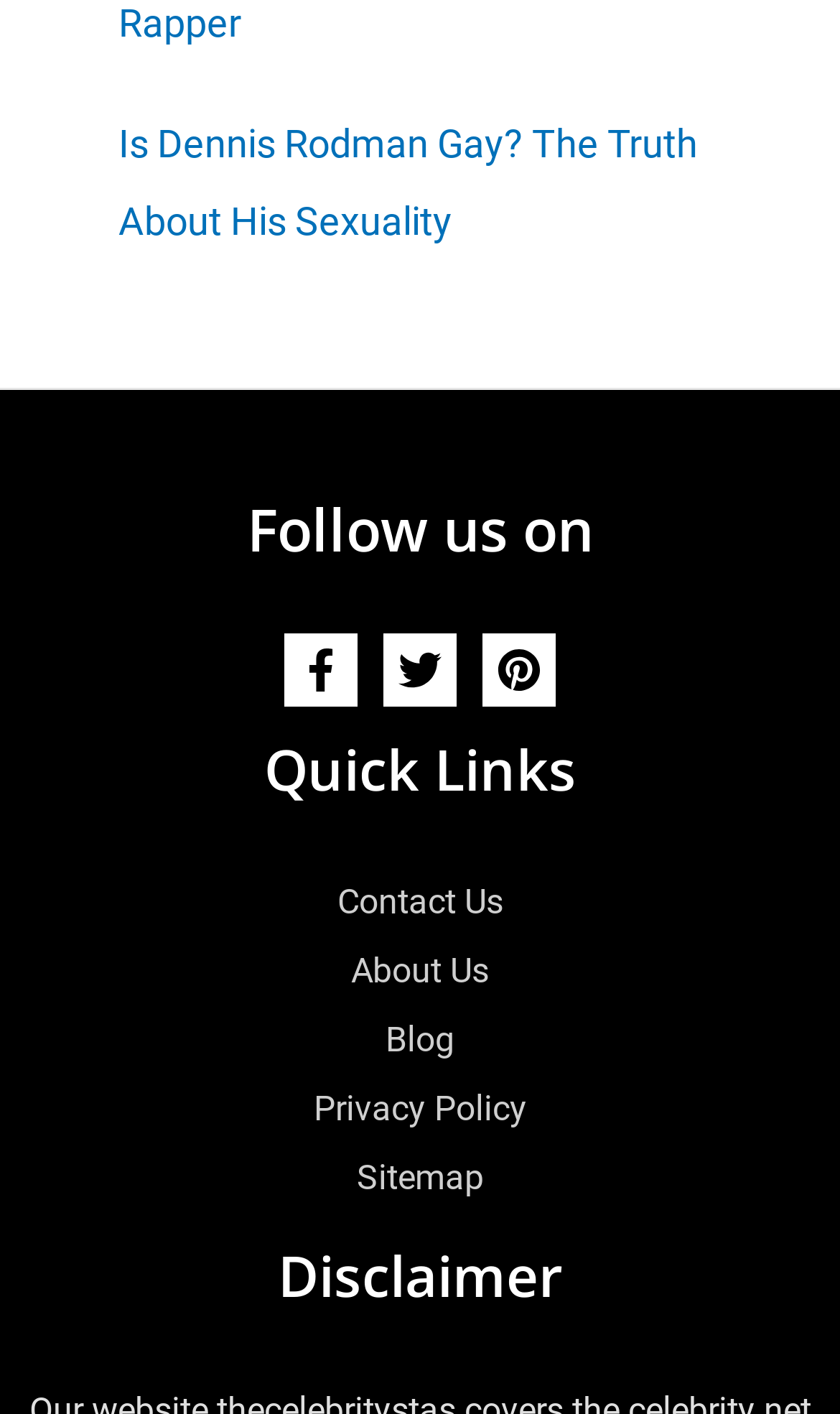Pinpoint the bounding box coordinates of the area that should be clicked to complete the following instruction: "Click on the link to know about Dennis Rodman's sexuality". The coordinates must be given as four float numbers between 0 and 1, i.e., [left, top, right, bottom].

[0.141, 0.086, 0.831, 0.173]